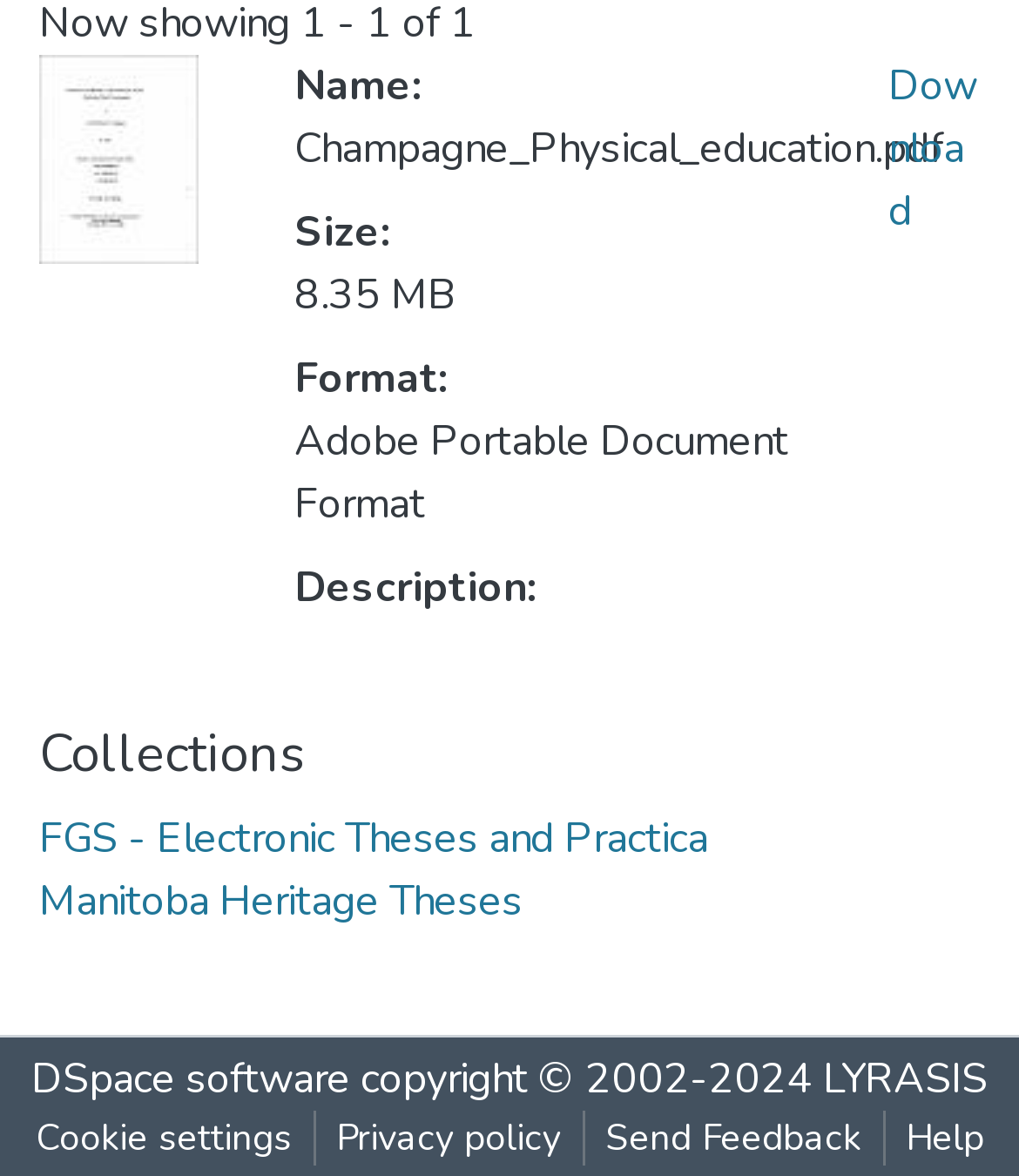What is the purpose of the 'Download' button?
Using the image as a reference, answer the question in detail.

The 'Download' button is located below the file description, and its purpose is to allow users to download the file.